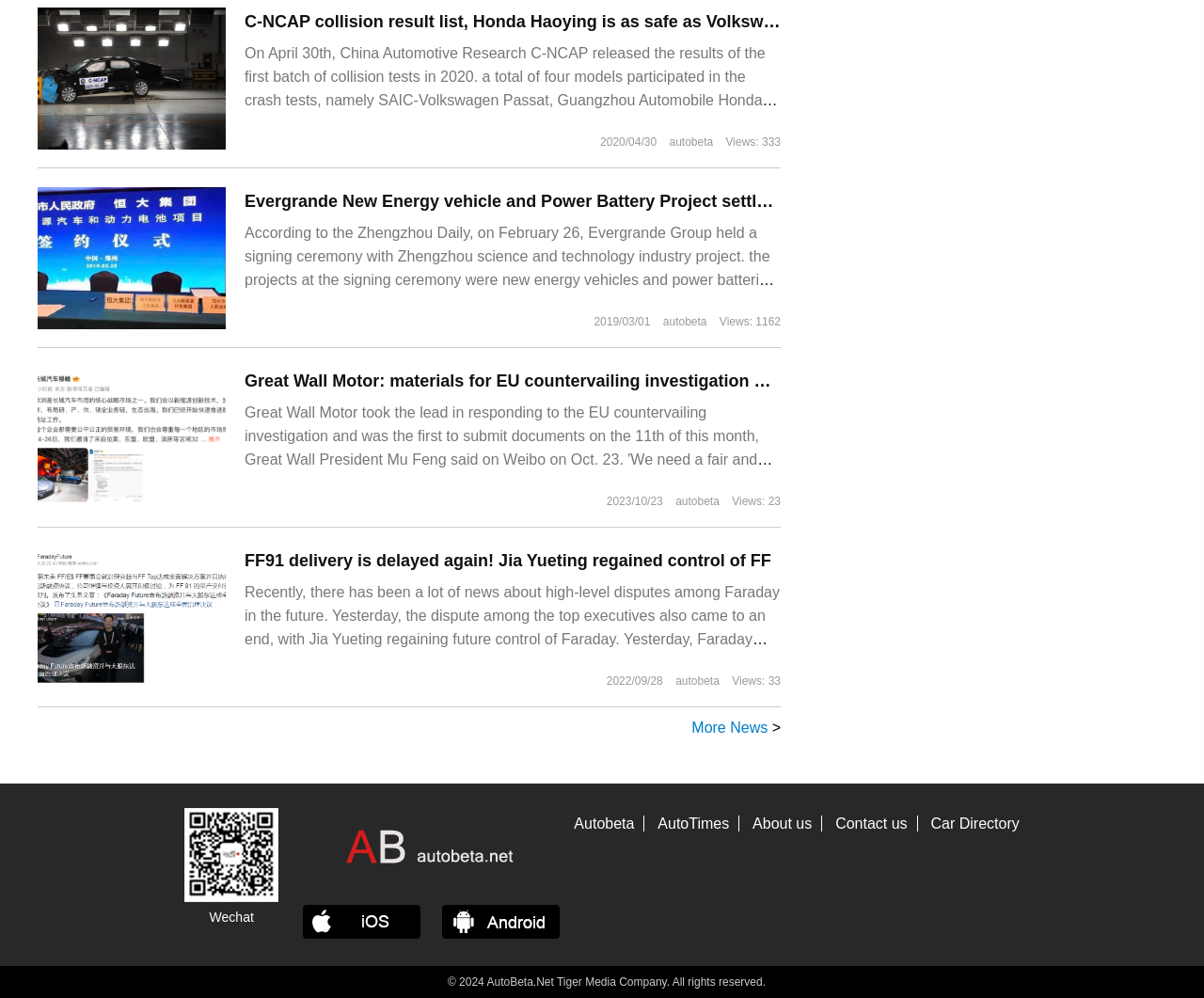Pinpoint the bounding box coordinates of the element to be clicked to execute the instruction: "View the 'Evergrande New Energy vehicle and Power Battery Project settled in Zhengzhou' news".

[0.203, 0.193, 0.74, 0.212]